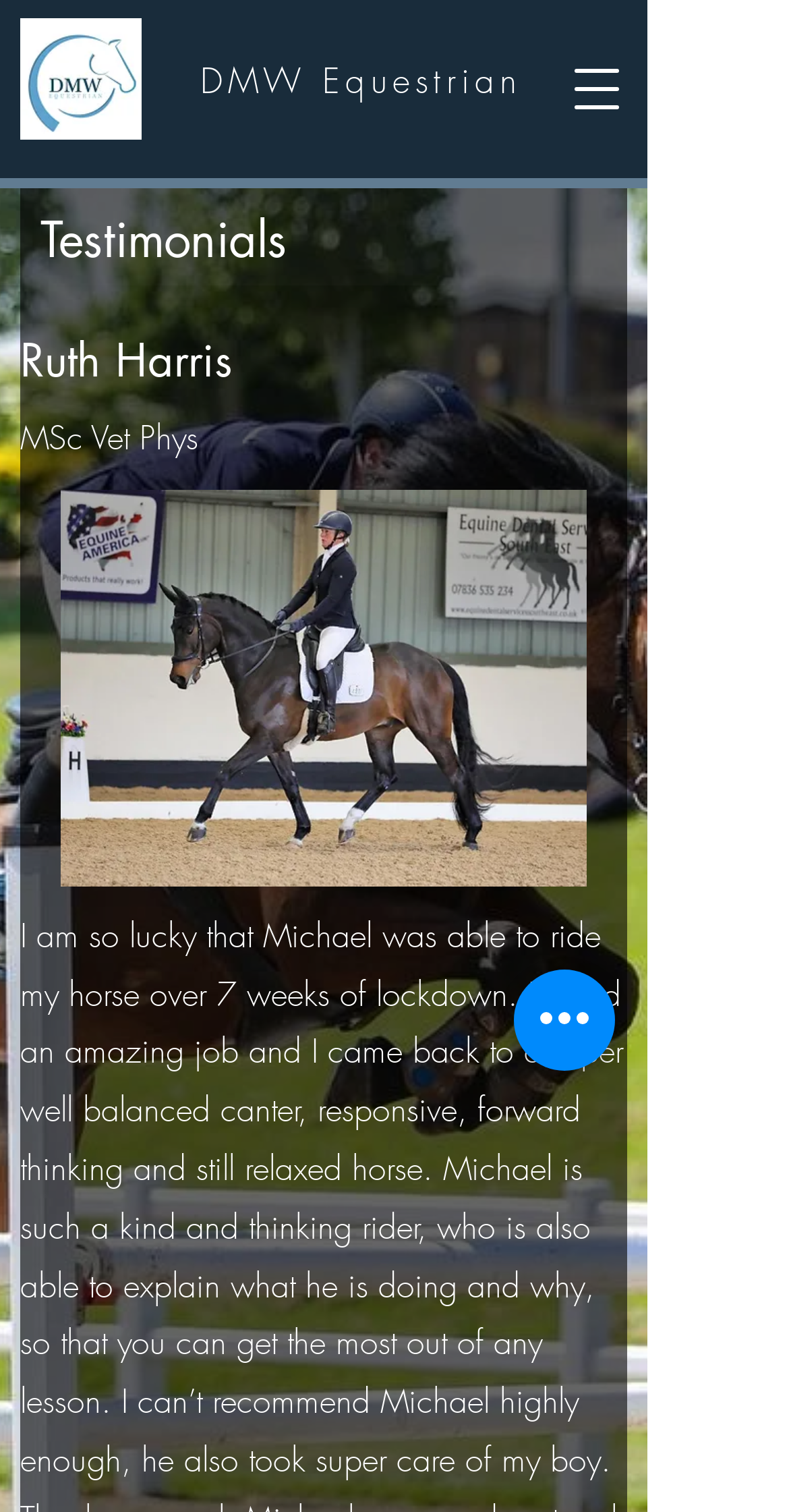Identify the bounding box for the given UI element using the description provided. Coordinates should be in the format (top-left x, top-left y, bottom-right x, bottom-right y) and must be between 0 and 1. Here is the description: DMW Equestrian

[0.254, 0.037, 0.661, 0.068]